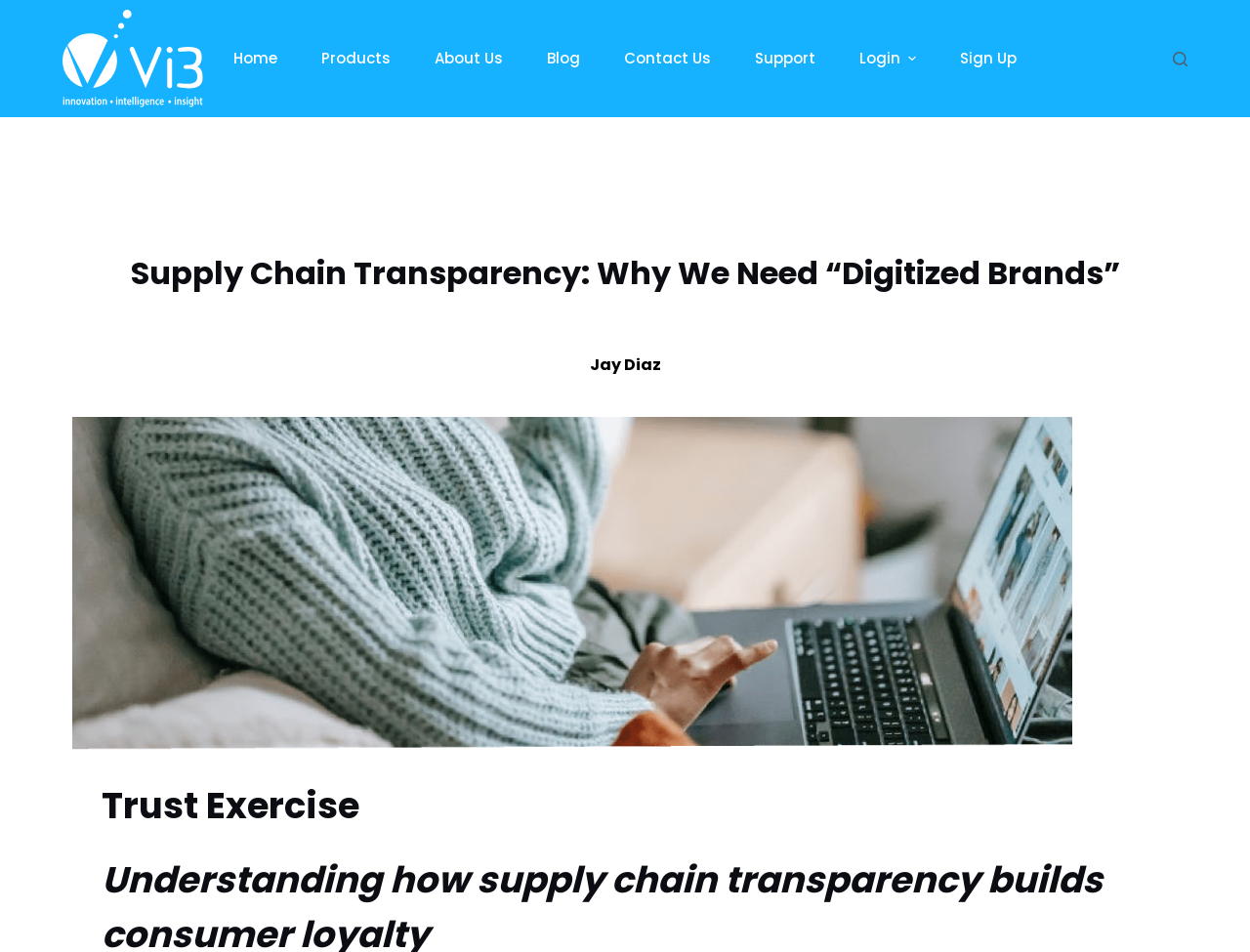Answer the question below using just one word or a short phrase: 
What is the topic of the article?

Supply Chain Transparency